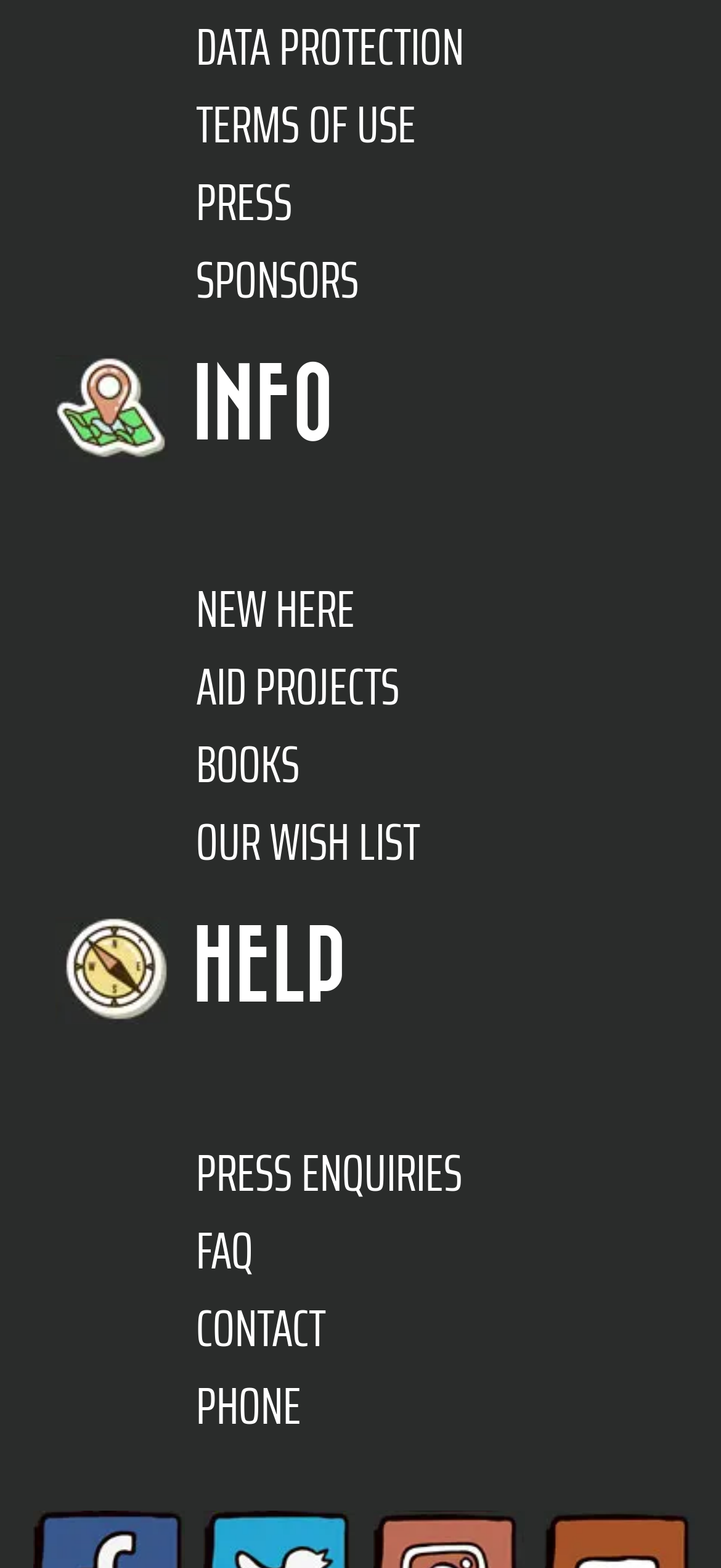Locate the bounding box coordinates of the UI element described by: "Our Wish List". The bounding box coordinates should consist of four float numbers between 0 and 1, i.e., [left, top, right, bottom].

[0.272, 0.722, 0.81, 0.771]